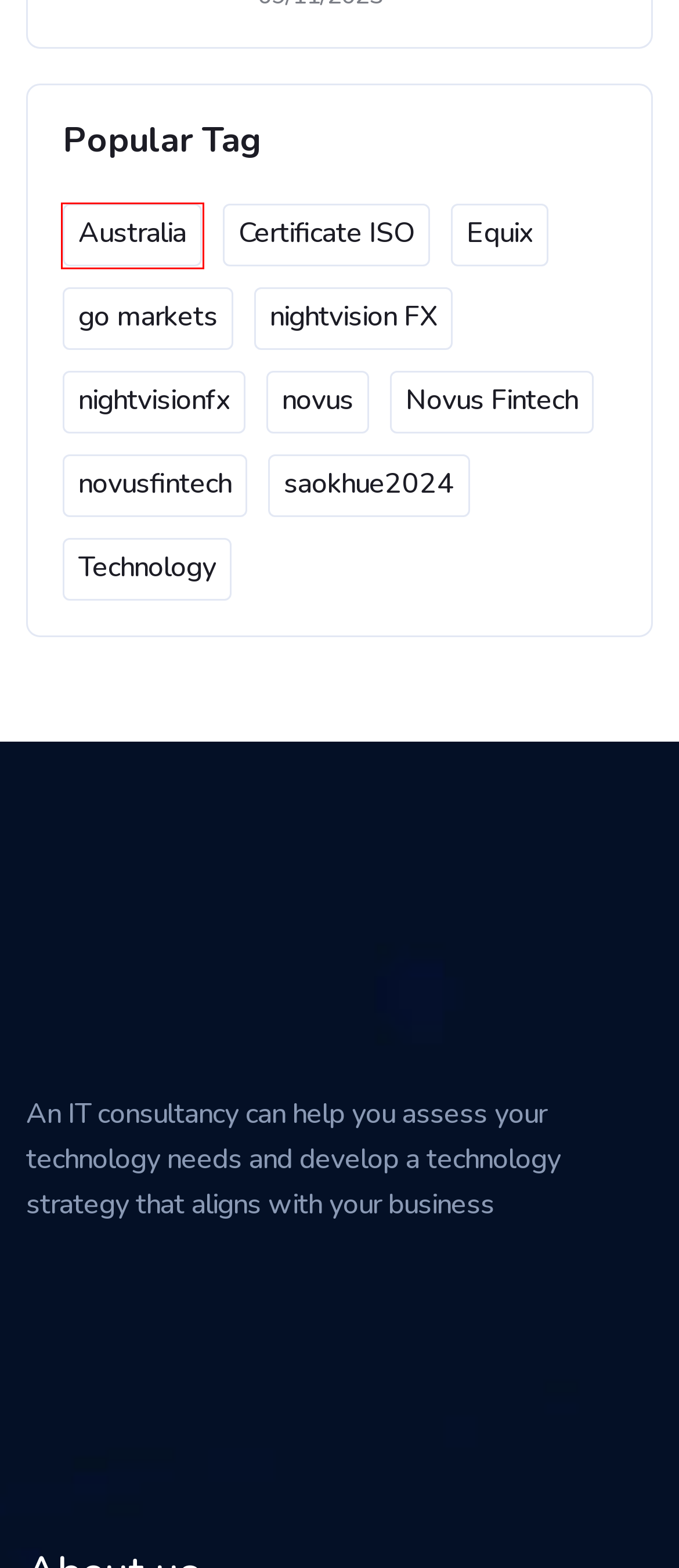Look at the screenshot of a webpage with a red bounding box and select the webpage description that best corresponds to the new page after clicking the element in the red box. Here are the options:
A. Sacombank’s chính thức triển khai hệ thống mua bán ngoại tệ NightVision FX - Novus
B. Sacombank and Novus Fintech GoLive "NightVision FX Forex Trading System" - Novus
C. novusfintech - Novus
D. Technology - Novus
E. saokhue2024 - Novus
F. go markets - Novus
G. Australia - Novus
H. Novus Fintech Australia Successfully Renews Certification ISO 27001:2013 - Novus

G